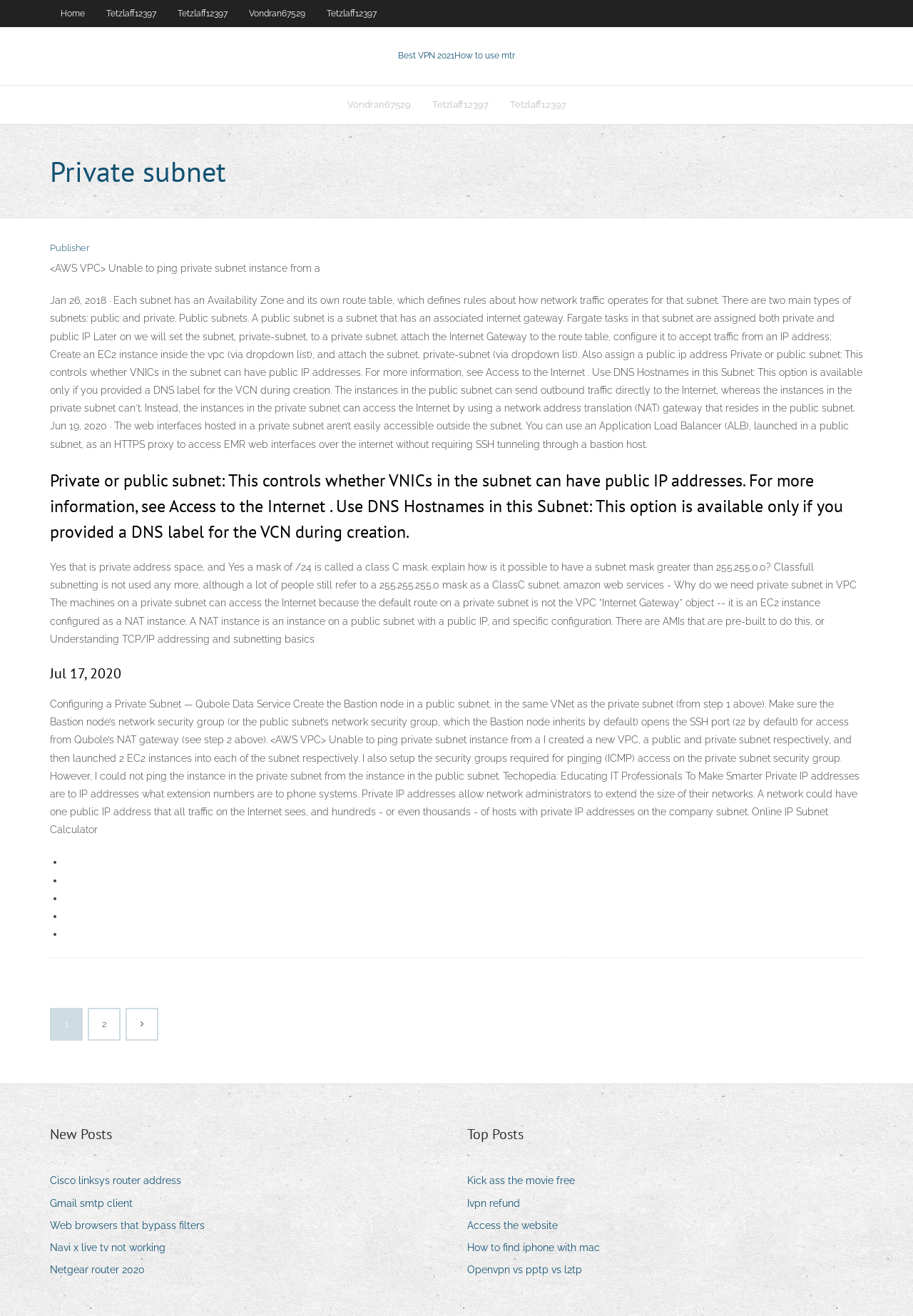Please locate the bounding box coordinates of the element that should be clicked to achieve the given instruction: "Click on the 'Top Posts' link".

[0.512, 0.854, 0.573, 0.87]